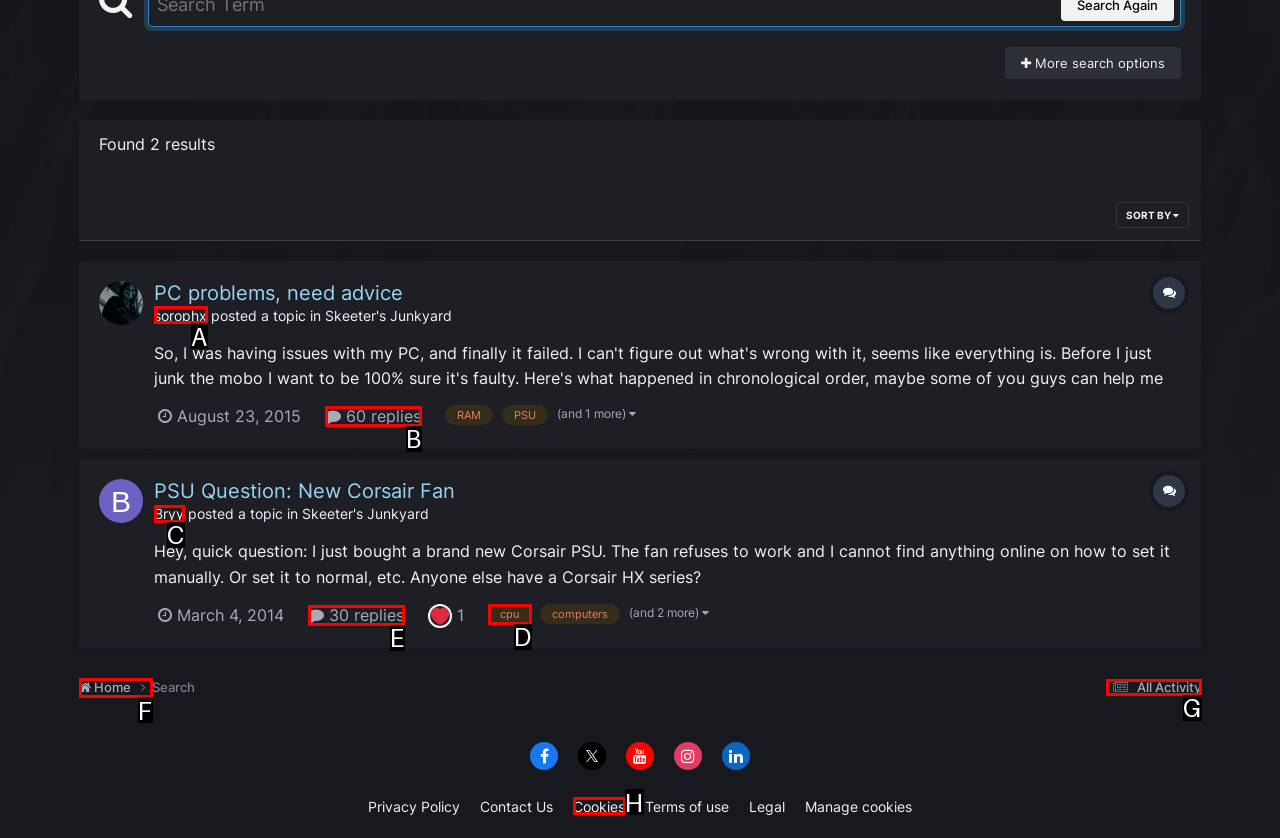Based on the description: 60 replies, select the HTML element that best fits. Reply with the letter of the correct choice from the options given.

B